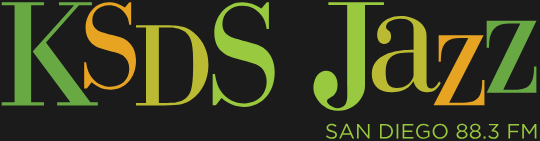What type of music does the radio station play?
Please answer the question with a detailed and comprehensive explanation.

The logo features the word 'Jazz' in a striking font that flows elegantly, which implies that the radio station is dedicated to playing jazz music.